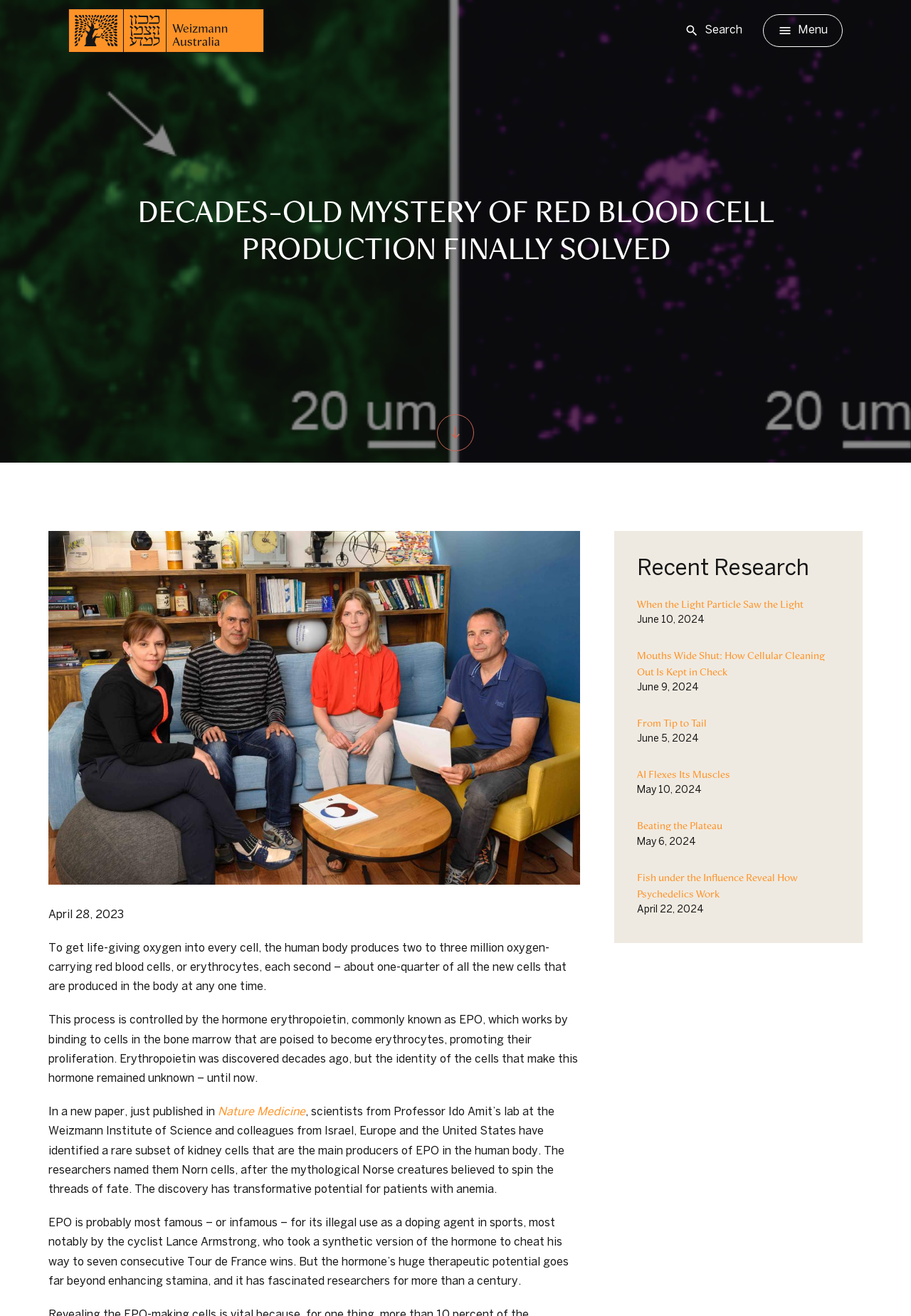Write an extensive caption that covers every aspect of the webpage.

The webpage is about a scientific discovery related to red blood cell production. At the top left, there is a logo of "Weizmann Australia" with a link to the organization's website. On the top right, there are three navigation elements: a search bar, a "Search" button, and a "Menu" button.

Below the navigation elements, there is a main heading that reads "DECADES-OLD MYSTERY OF RED BLOOD CELL PRODUCTION FINALLY SOLVED". Underneath the heading, there is a link to "south" and a date "April 28, 2023".

The main content of the webpage is a series of paragraphs that describe the discovery of the cells that produce erythropoietin (EPO), a hormone that controls red blood cell production. The text explains that EPO was discovered decades ago, but the identity of the cells that make this hormone remained unknown until now. The researchers have identified a rare subset of kidney cells, named Norn cells, that are the main producers of EPO in the human body.

There are also several links to other research papers and articles, including one to "Nature Medicine" and several others with titles such as "When the Light Particle Saw the Light", "Mouths Wide Shut: How Cellular Cleaning Out Is Kept in Check", and "Fish under the Influence Reveal How Psychedelics Work". These links are grouped under a heading "Recent Research" and are accompanied by dates ranging from April 22, 2024, to June 10, 2024.